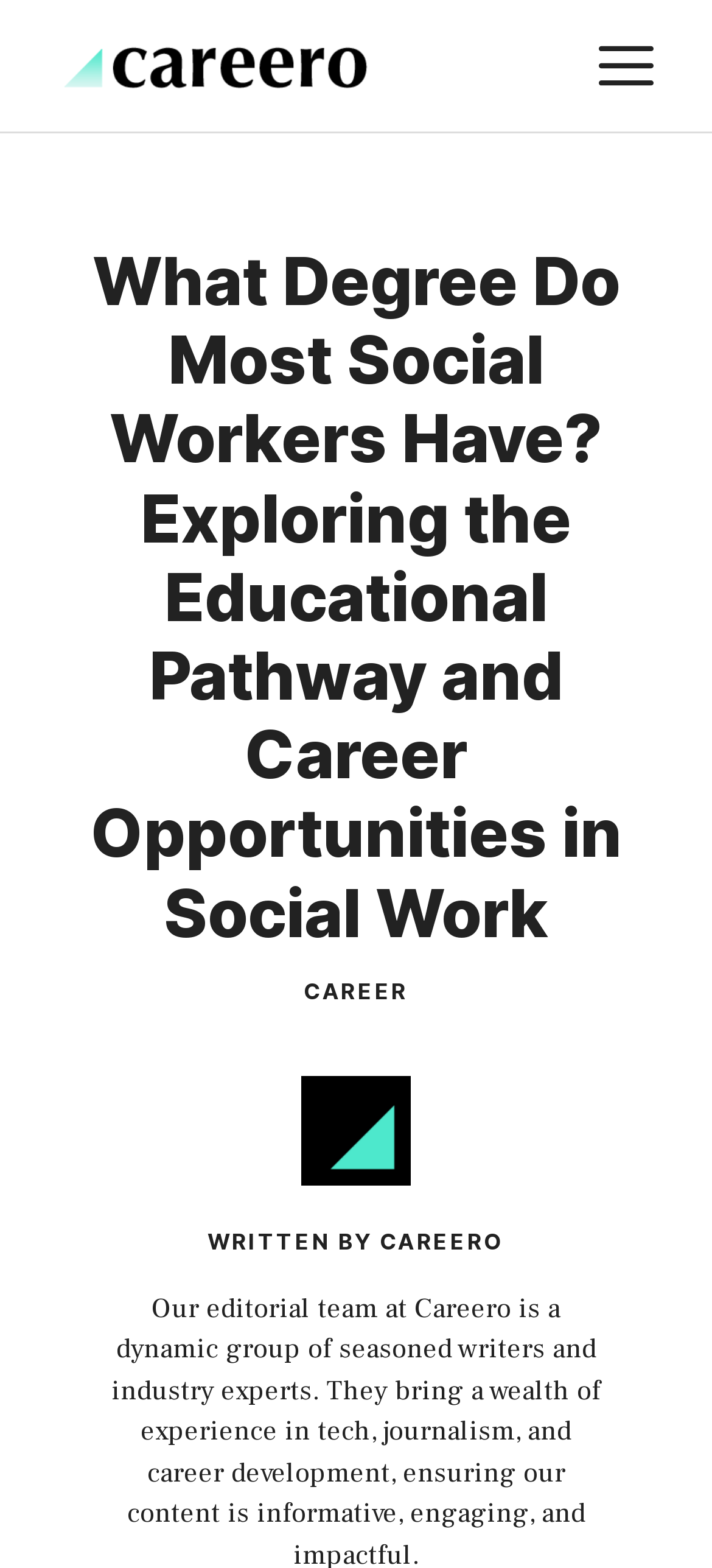Reply to the question with a brief word or phrase: What is the name of the website?

Careero